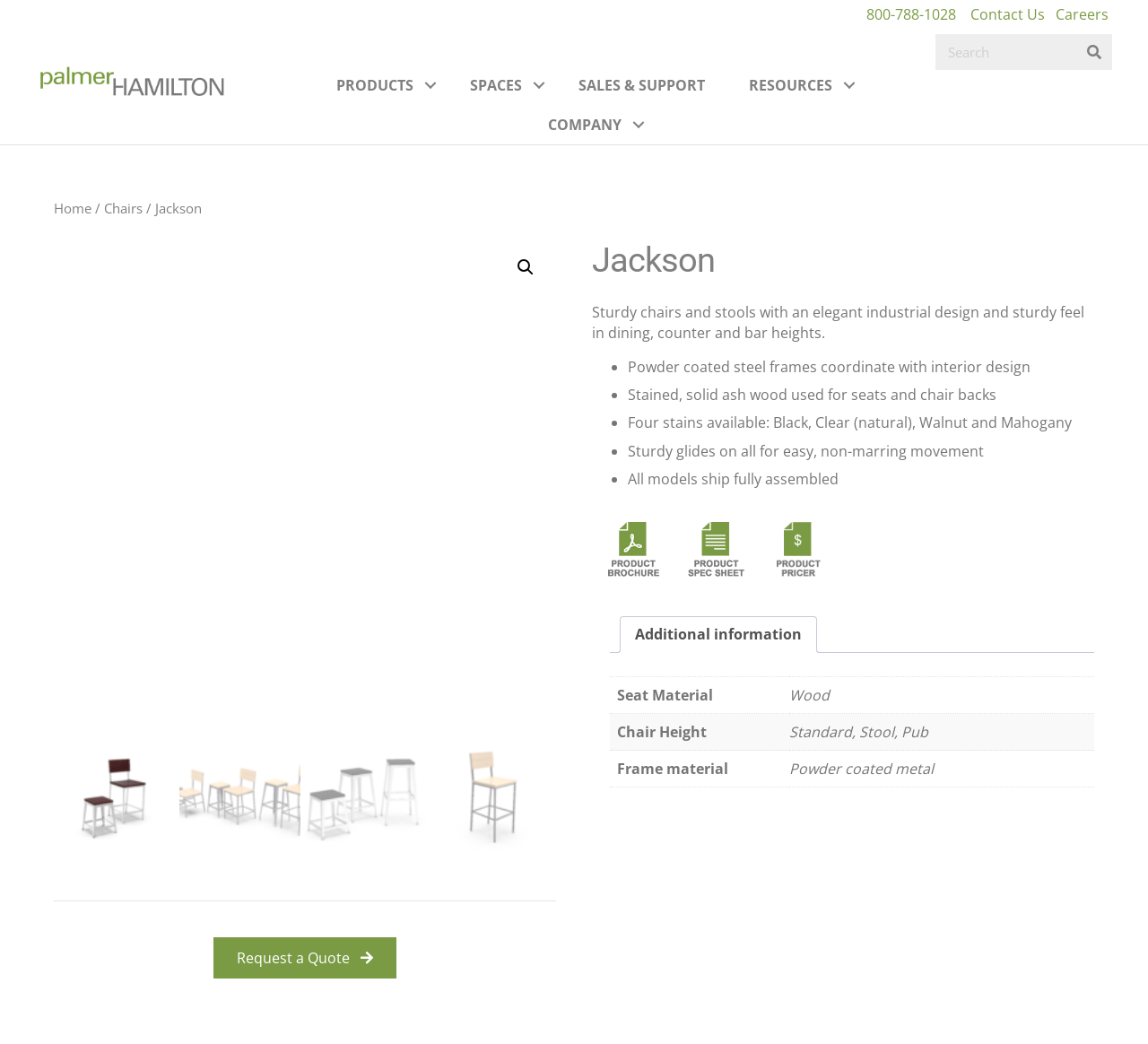What is the material of the chair frames?
Please look at the screenshot and answer using one word or phrase.

Powder coated metal